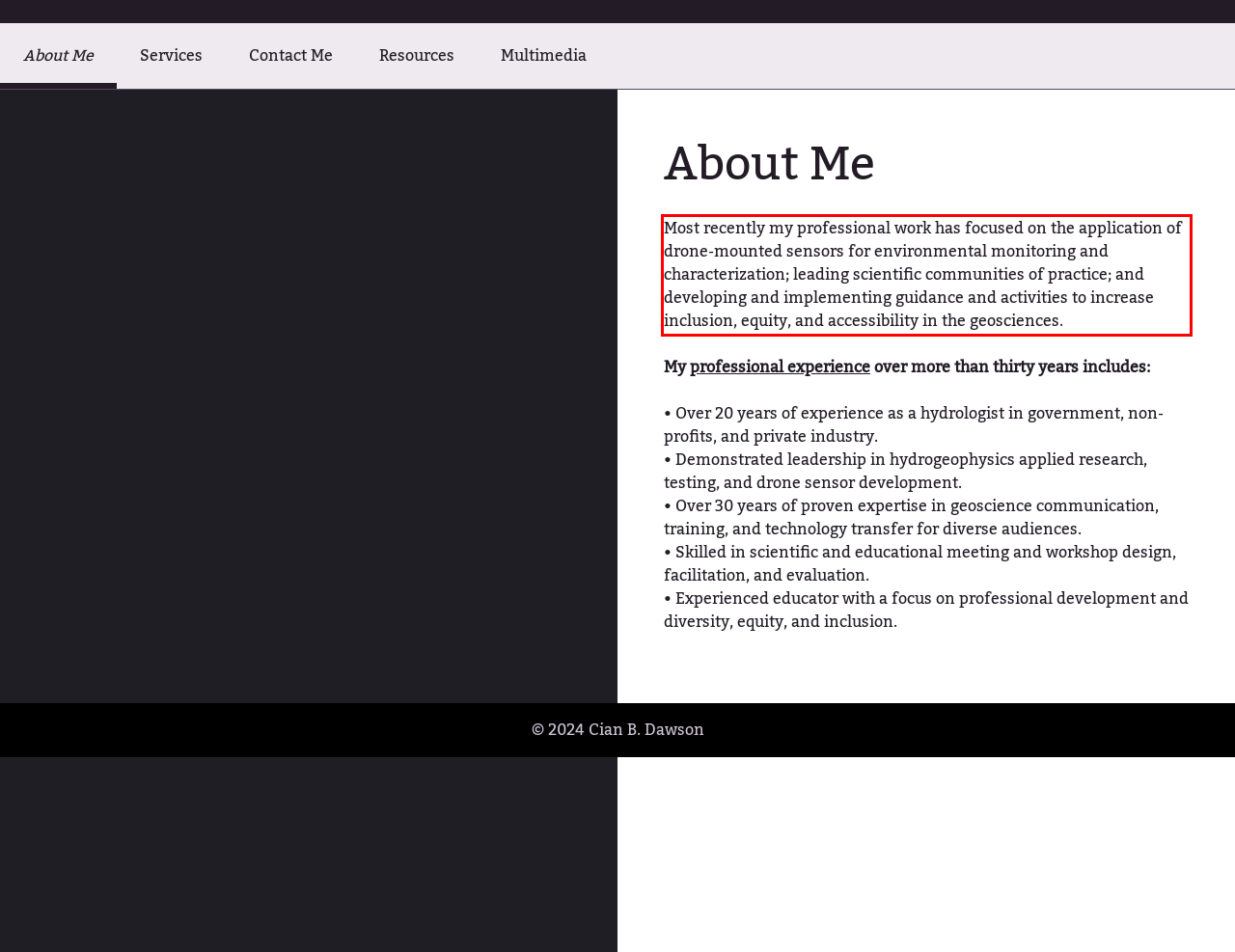Please identify the text within the red rectangular bounding box in the provided webpage screenshot.

Most recently my professional work has focused on the application of drone-mounted sensors for environmental monitoring and characterization; leading scientific communities of practice; and developing and implementing guidance and activities to increase inclusion, equity, and accessibility in the geosciences.